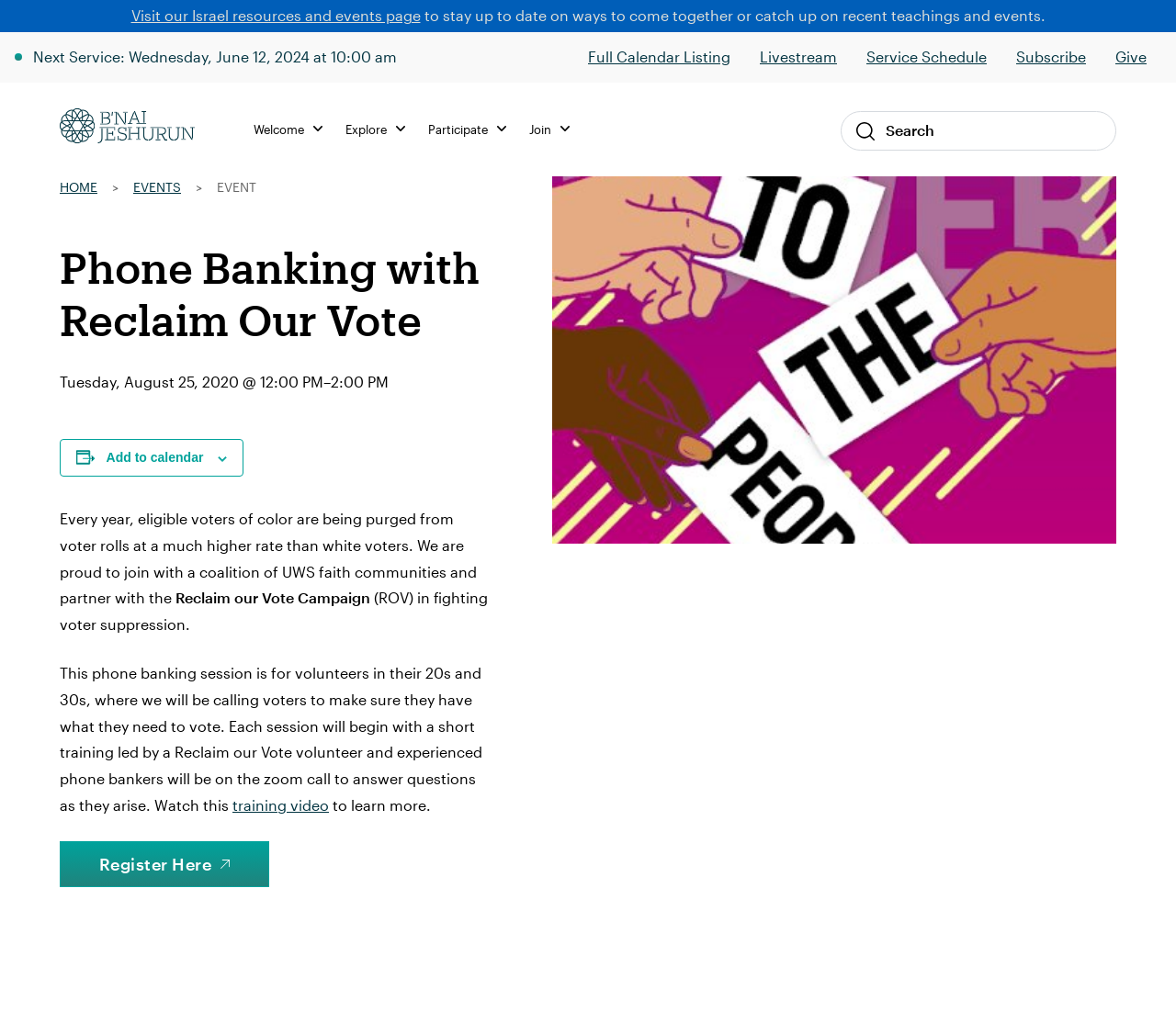What is the name of the organization hosting the event?
Look at the screenshot and respond with a single word or phrase.

B'nai Jeshurun